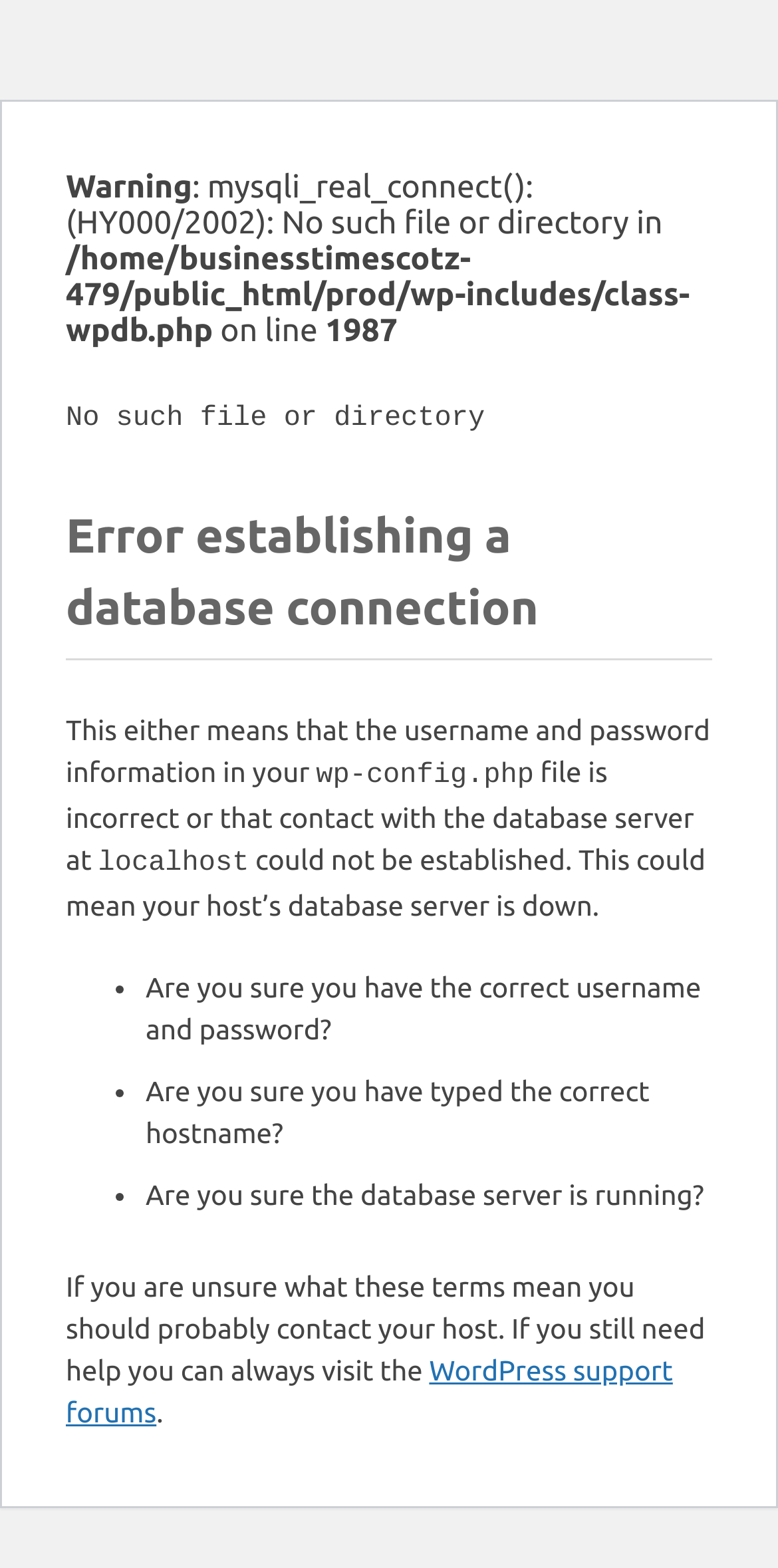Bounding box coordinates are specified in the format (top-left x, top-left y, bottom-right x, bottom-right y). All values are floating point numbers bounded between 0 and 1. Please provide the bounding box coordinate of the region this sentence describes: WordPress support forums

[0.085, 0.861, 0.865, 0.908]